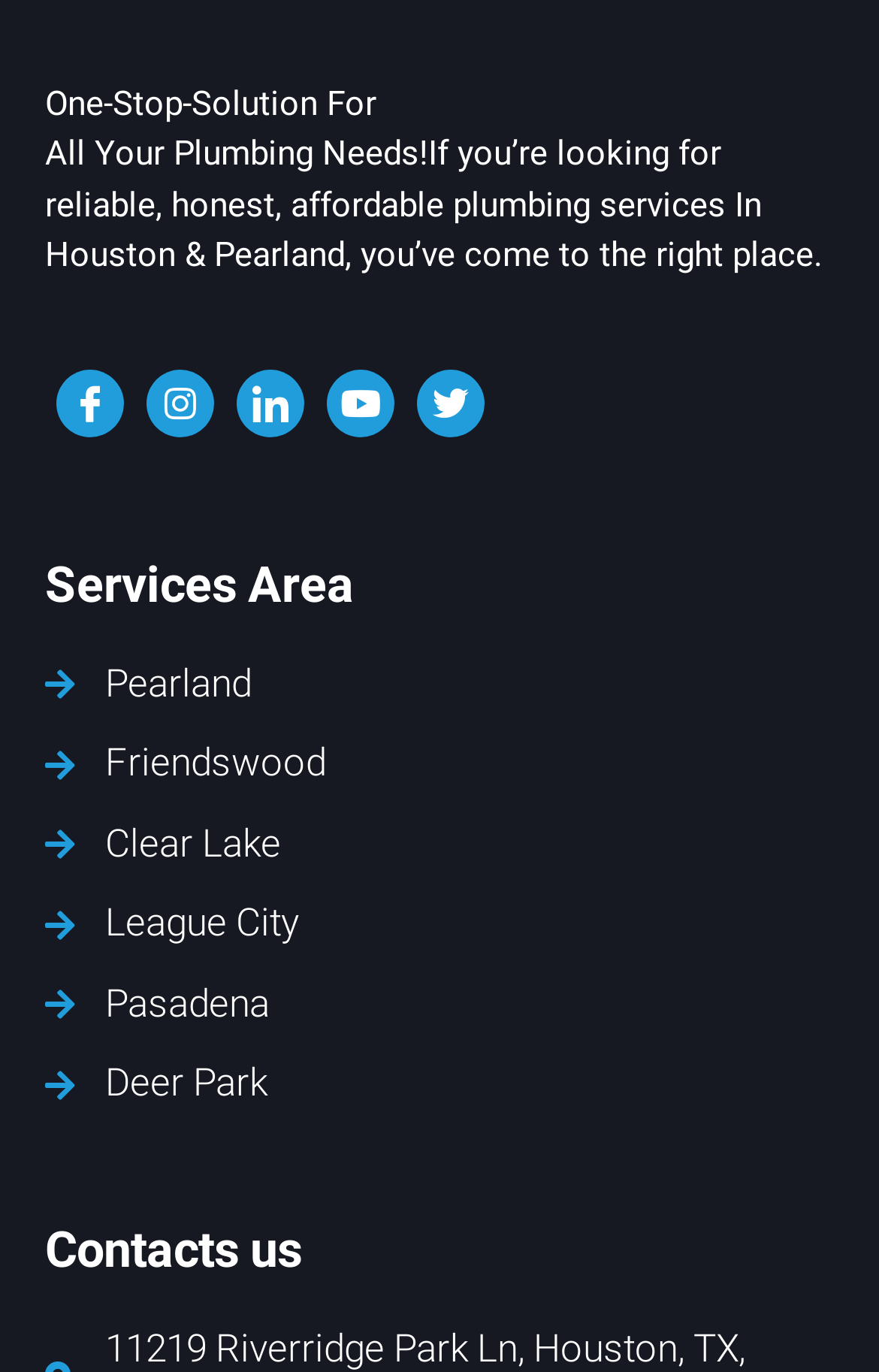What is the purpose of the 'Contact us' section? Please answer the question using a single word or phrase based on the image.

To get in touch